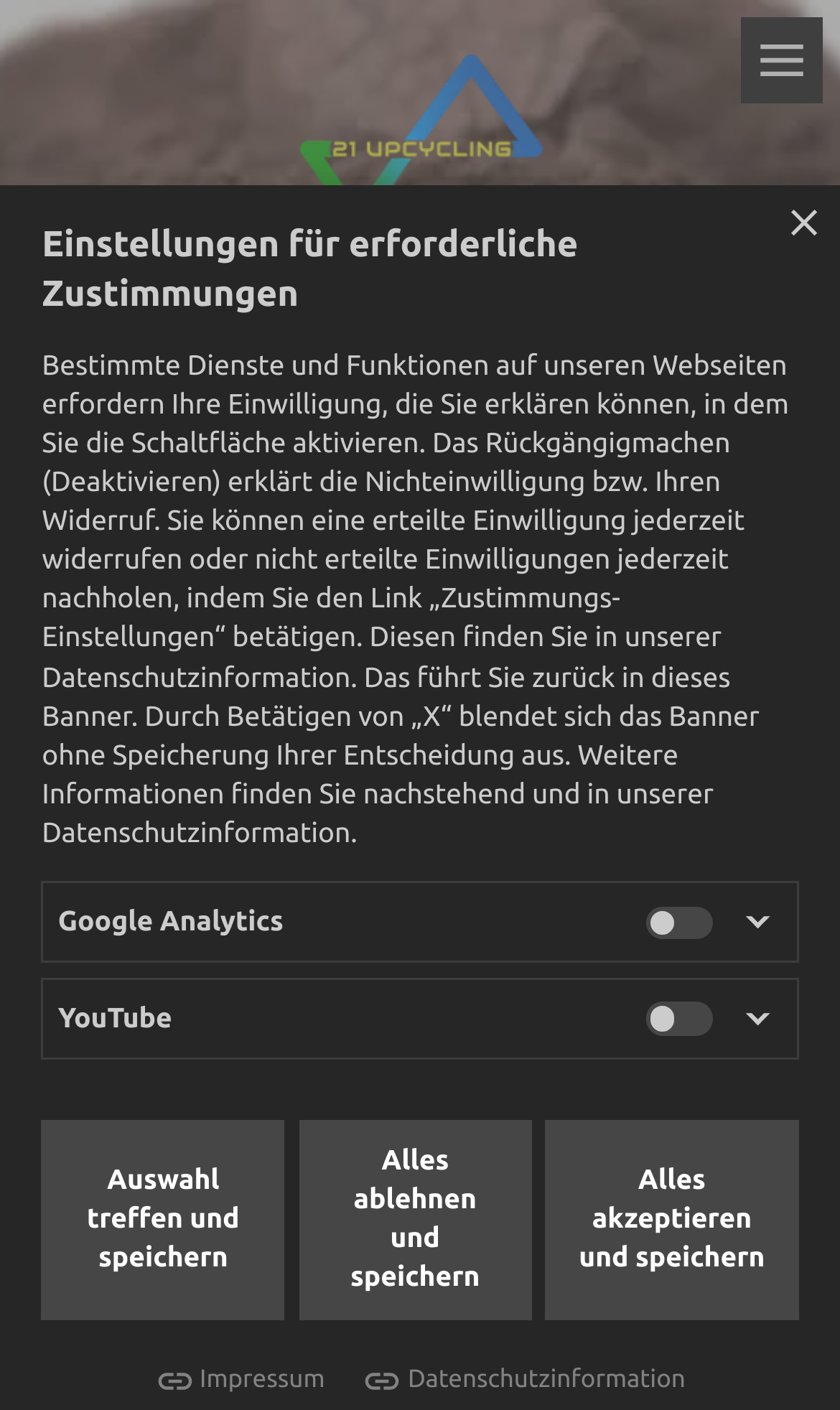Locate the bounding box coordinates of the clickable region to complete the following instruction: "Close the consent banner."

[0.93, 0.141, 0.983, 0.178]